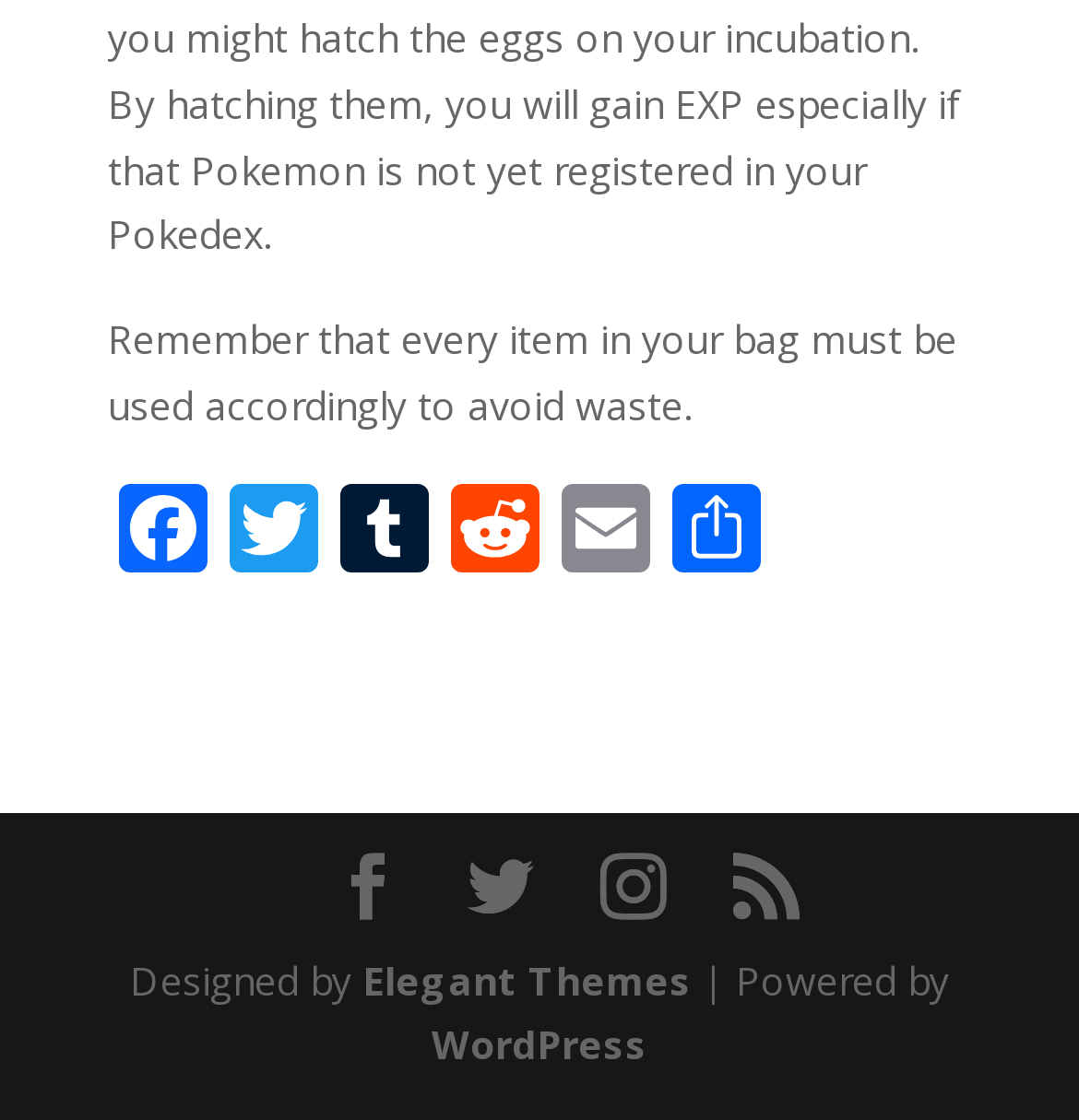Using the format (top-left x, top-left y, bottom-right x, bottom-right y), provide the bounding box coordinates for the described UI element. All values should be floating point numbers between 0 and 1: Elegant Themes

[0.336, 0.851, 0.641, 0.898]